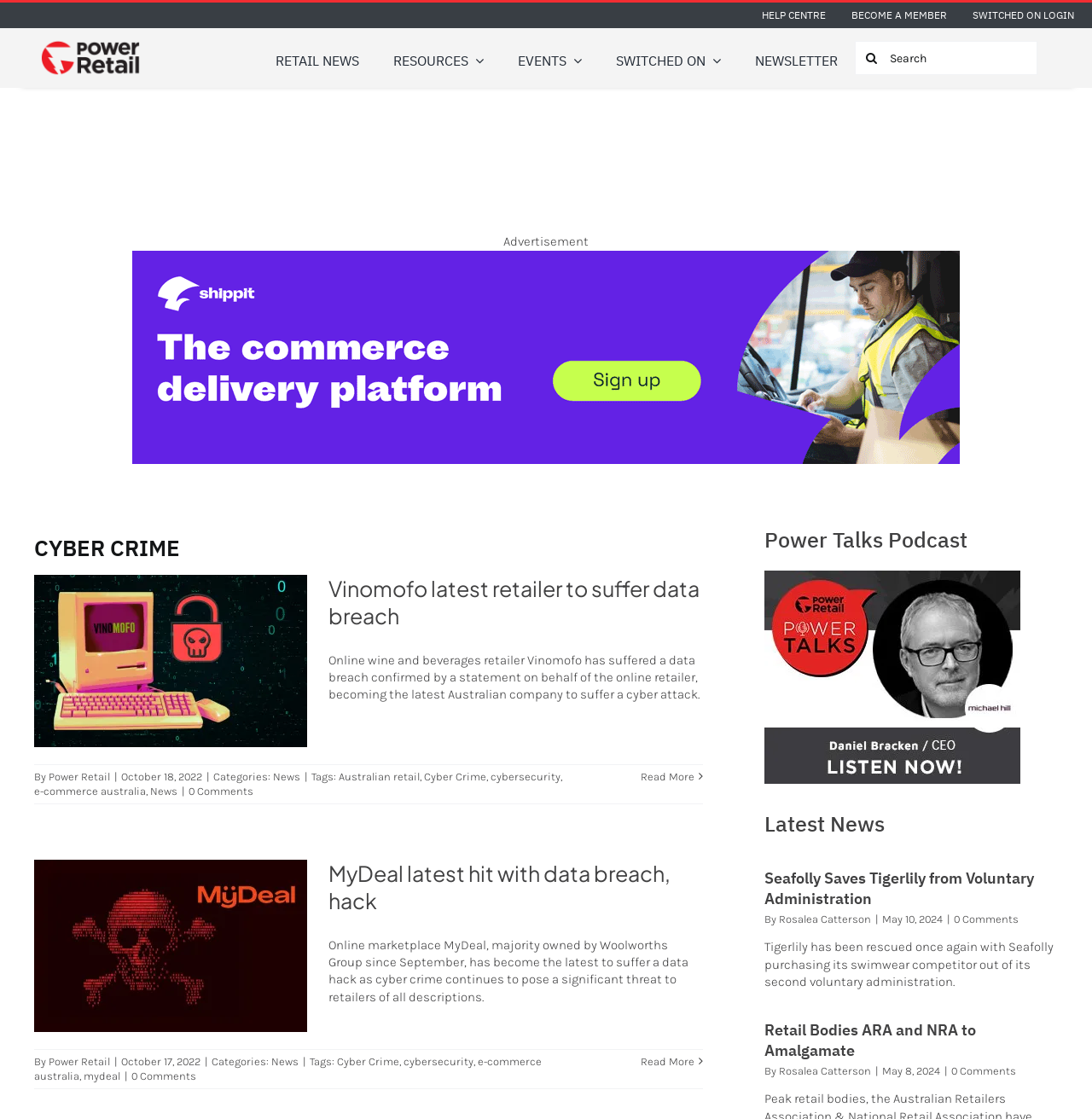For the following element description, predict the bounding box coordinates in the format (top-left x, top-left y, bottom-right x, bottom-right y). All values should be floating point numbers between 0 and 1. Description: News

[0.137, 0.791, 0.162, 0.803]